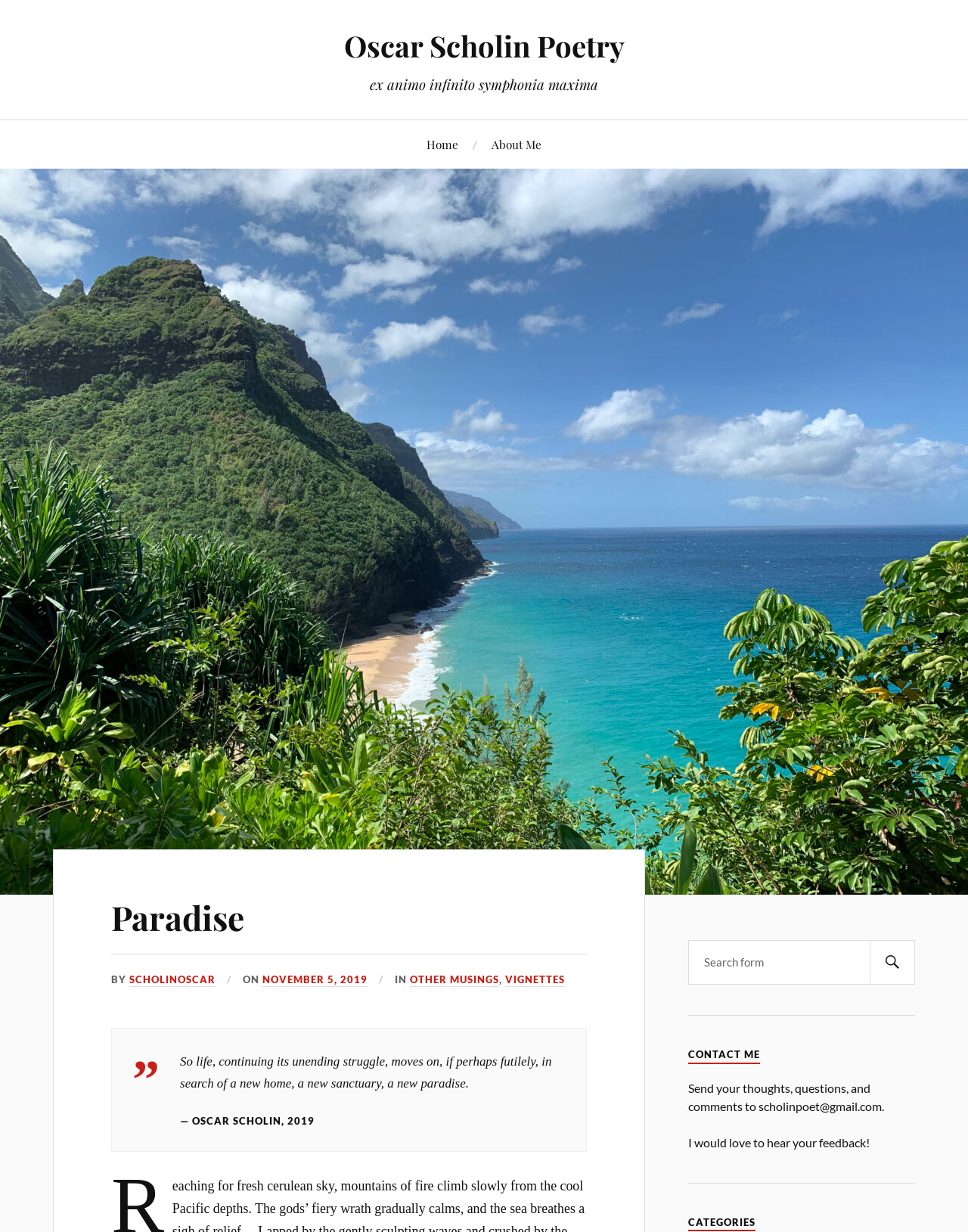What is the date of the poetry?
Answer the question with a detailed and thorough explanation.

The date of the poetry can be found in the figure element, which contains a link element with the text 'NOVEMBER 5, 2019'. This is likely the date when the poetry was published or written.